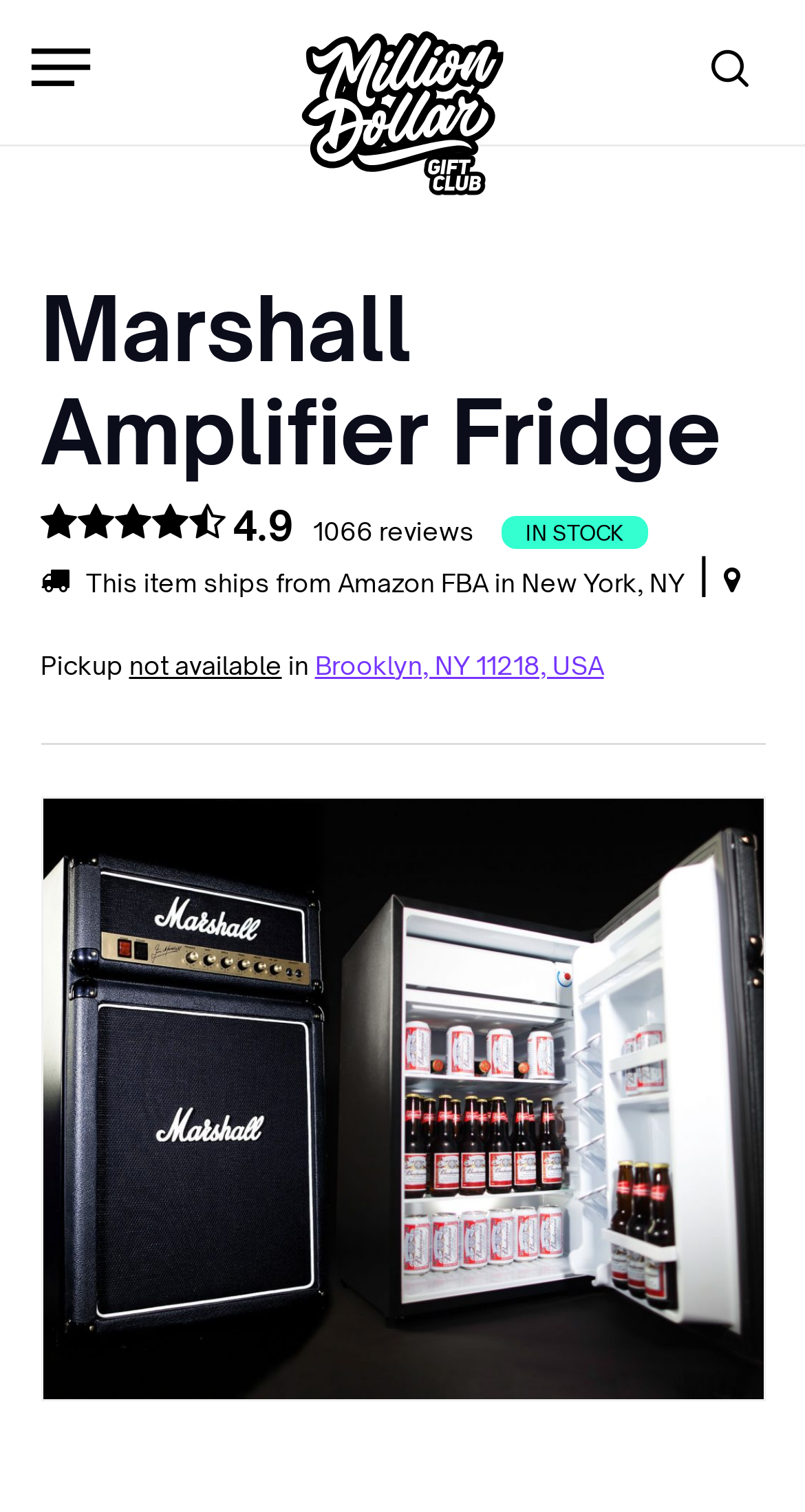Please determine the bounding box coordinates of the clickable area required to carry out the following instruction: "View product reviews". The coordinates must be four float numbers between 0 and 1, represented as [left, top, right, bottom].

[0.05, 0.341, 0.596, 0.361]